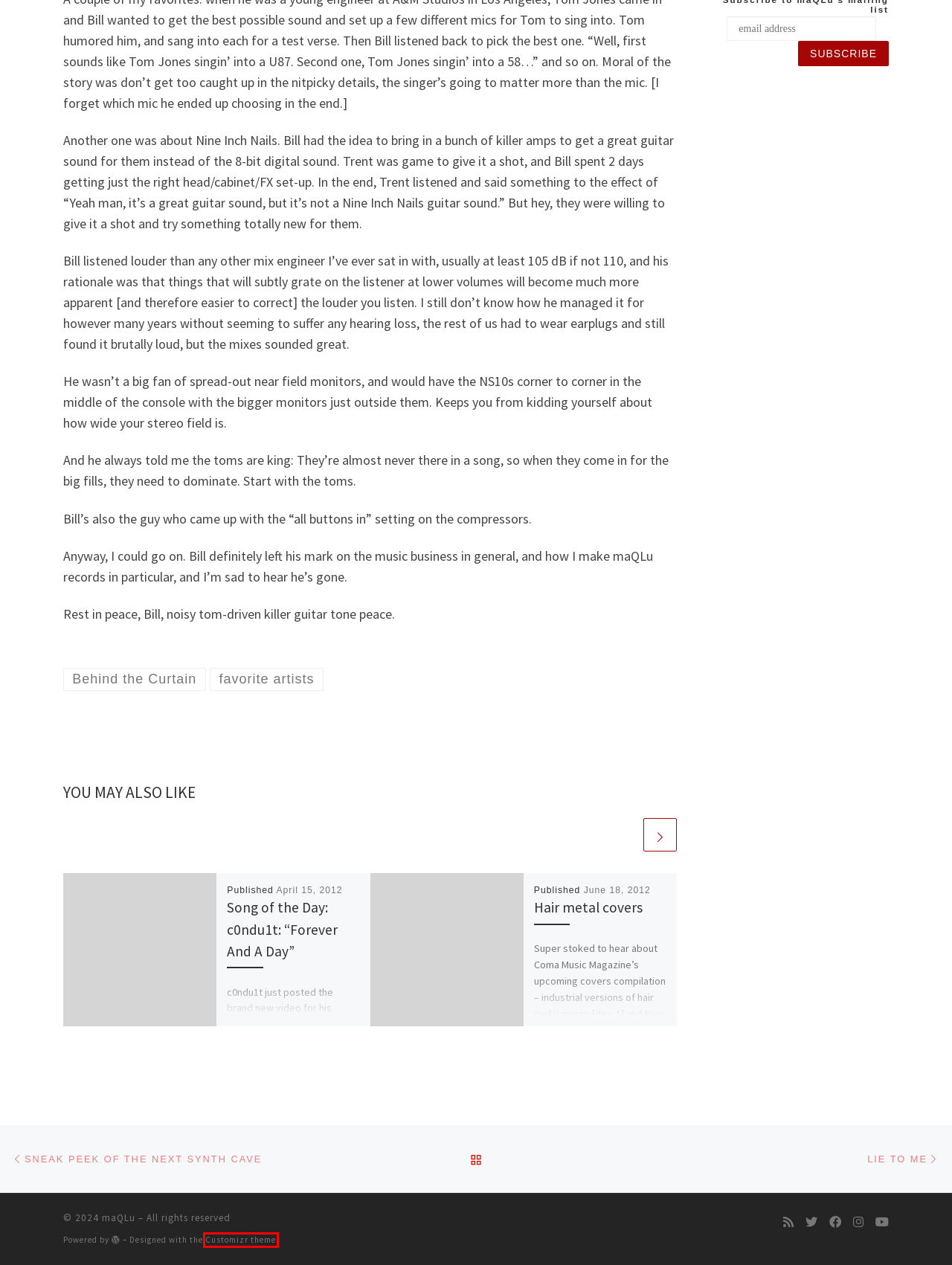Given a webpage screenshot featuring a red rectangle around a UI element, please determine the best description for the new webpage that appears after the element within the bounding box is clicked. The options are:
A. favorite artists – maQLu
B. Song of the Day: c0ndu1t: “Forever And A Day” – maQLu
C. Last minute inspiration – maQLu
D. Lie to Me – maQLu
E. Behind the Curtain – maQLu
F. Customizr WordPress Theme | Press Customizr
G. Sneak peek of the next synth cave – maQLu
H. Hair metal covers – maQLu

F